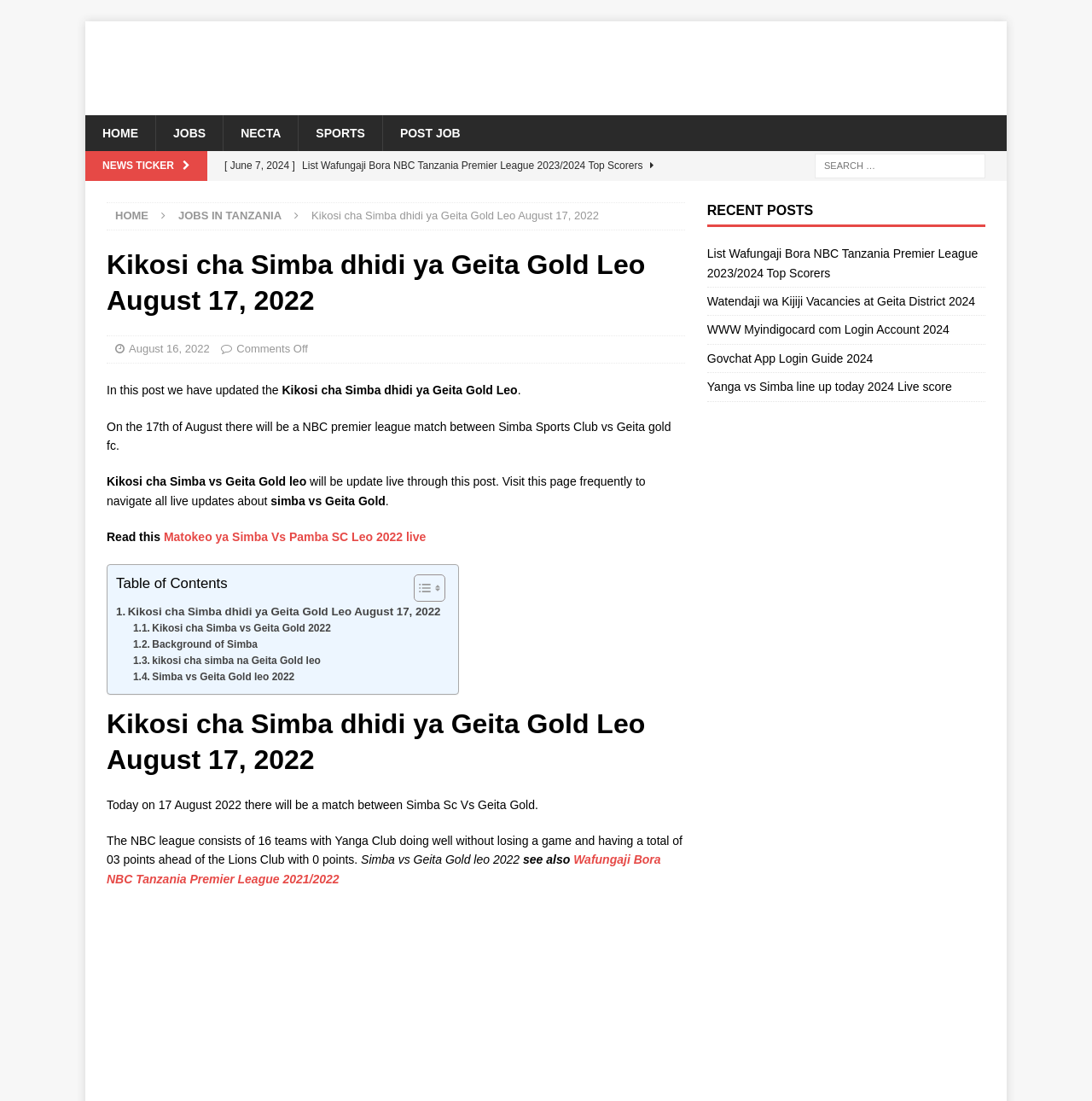Bounding box coordinates are specified in the format (top-left x, top-left y, bottom-right x, bottom-right y). All values are floating point numbers bounded between 0 and 1. Please provide the bounding box coordinate of the region this sentence describes: Jobs in Tanzania

[0.163, 0.19, 0.258, 0.202]